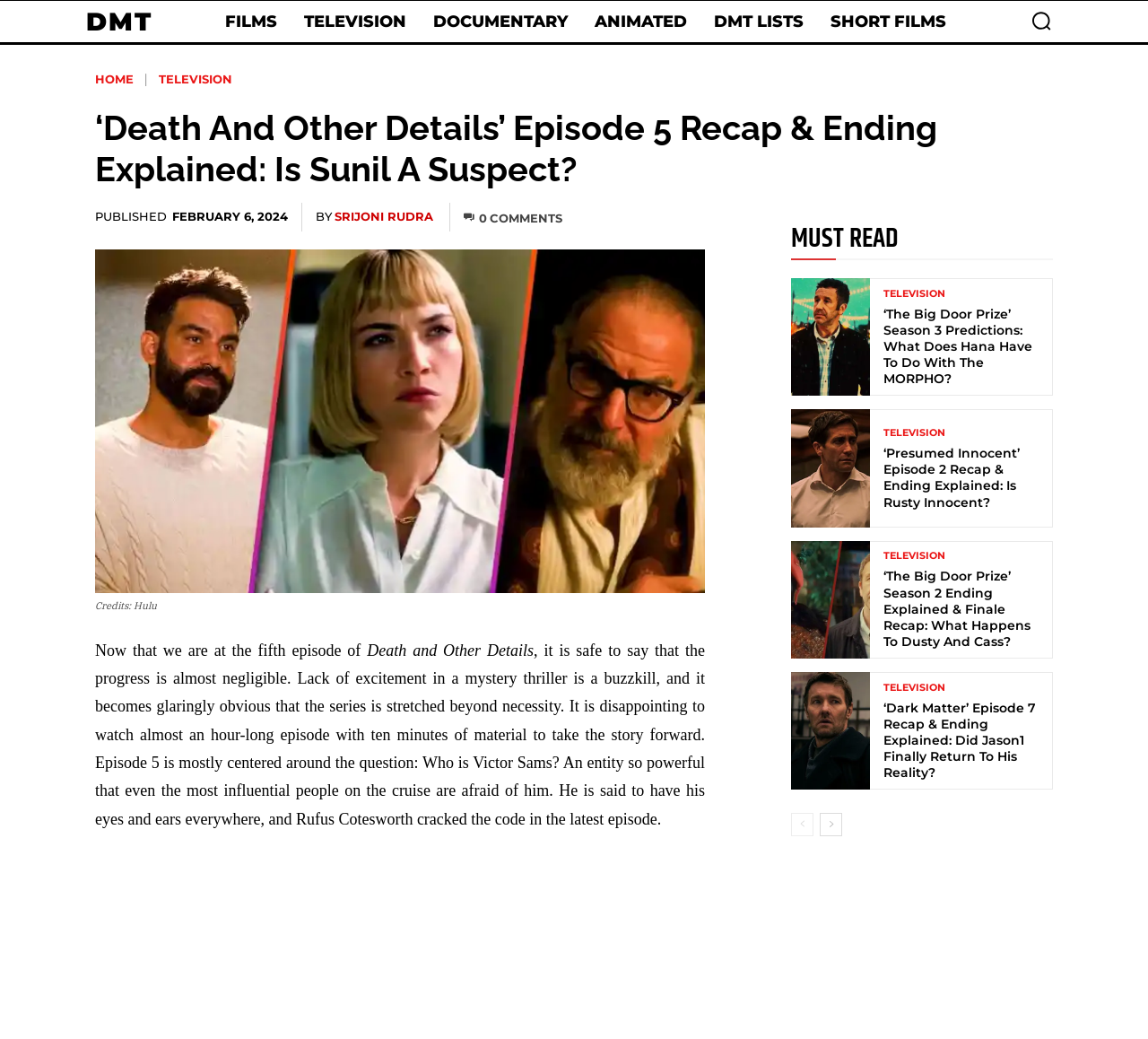Give a short answer using one word or phrase for the question:
What is the platform where the series 'Death and Other Details' is available?

Hulu